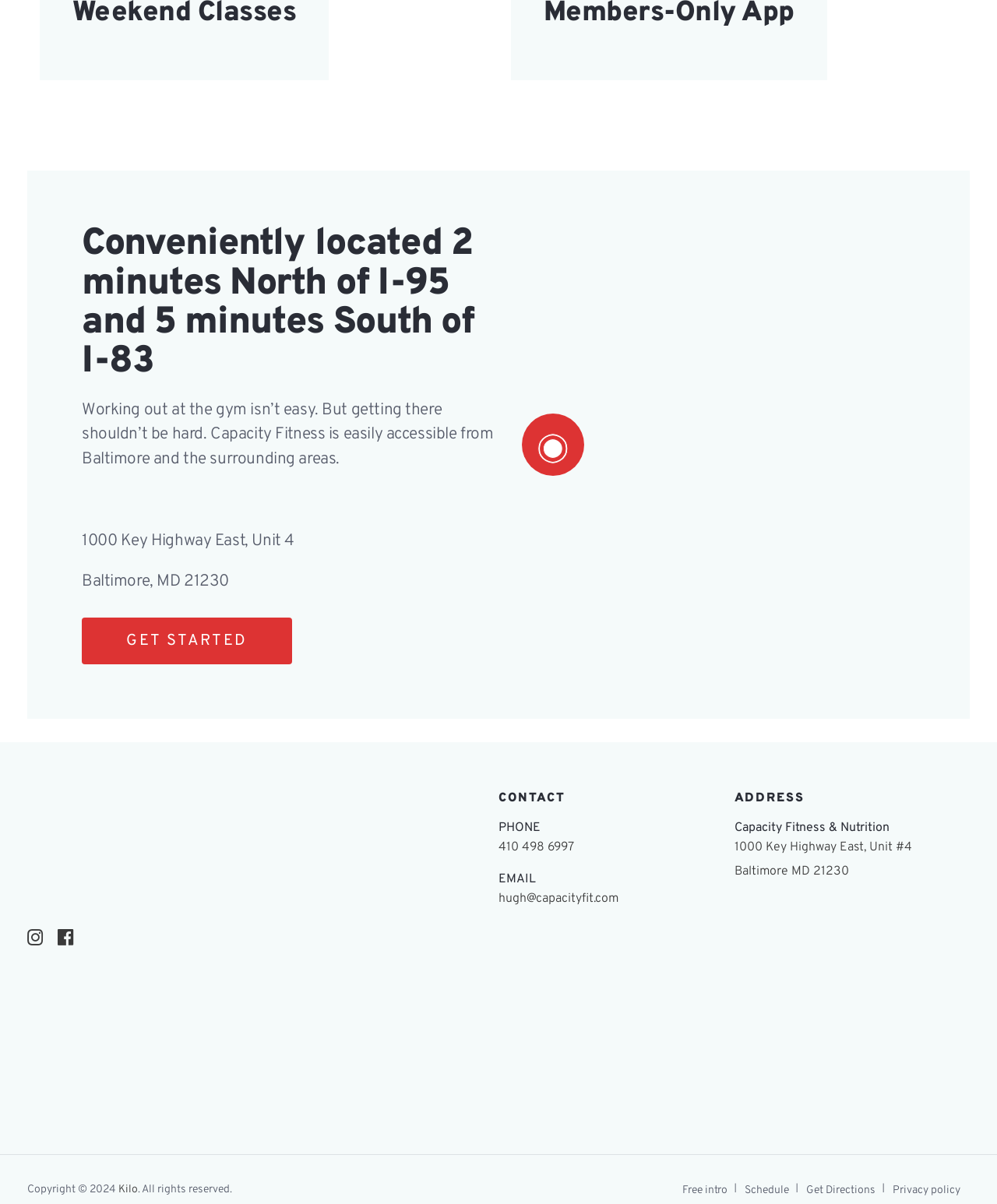What is the name of the company that designed the website?
We need a detailed and meticulous answer to the question.

I found this information by examining the footer section of the webpage. It is listed at the very bottom, in the copyright section. The text states 'Copyright 2024 Kilo. All rights reserved'.